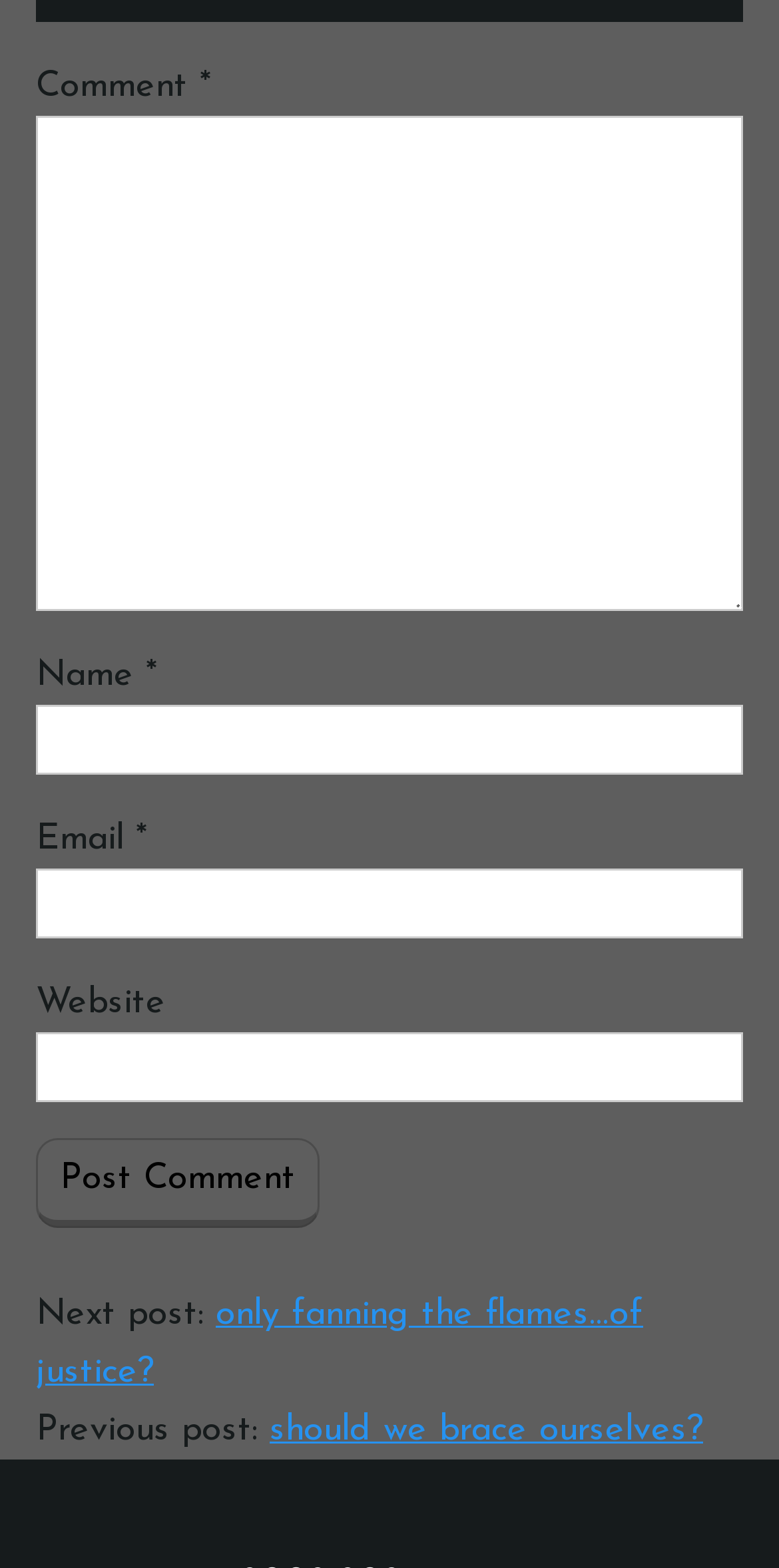Locate the bounding box of the UI element defined by this description: "should we brace ourselves?". The coordinates should be given as four float numbers between 0 and 1, formatted as [left, top, right, bottom].

[0.346, 0.901, 0.903, 0.925]